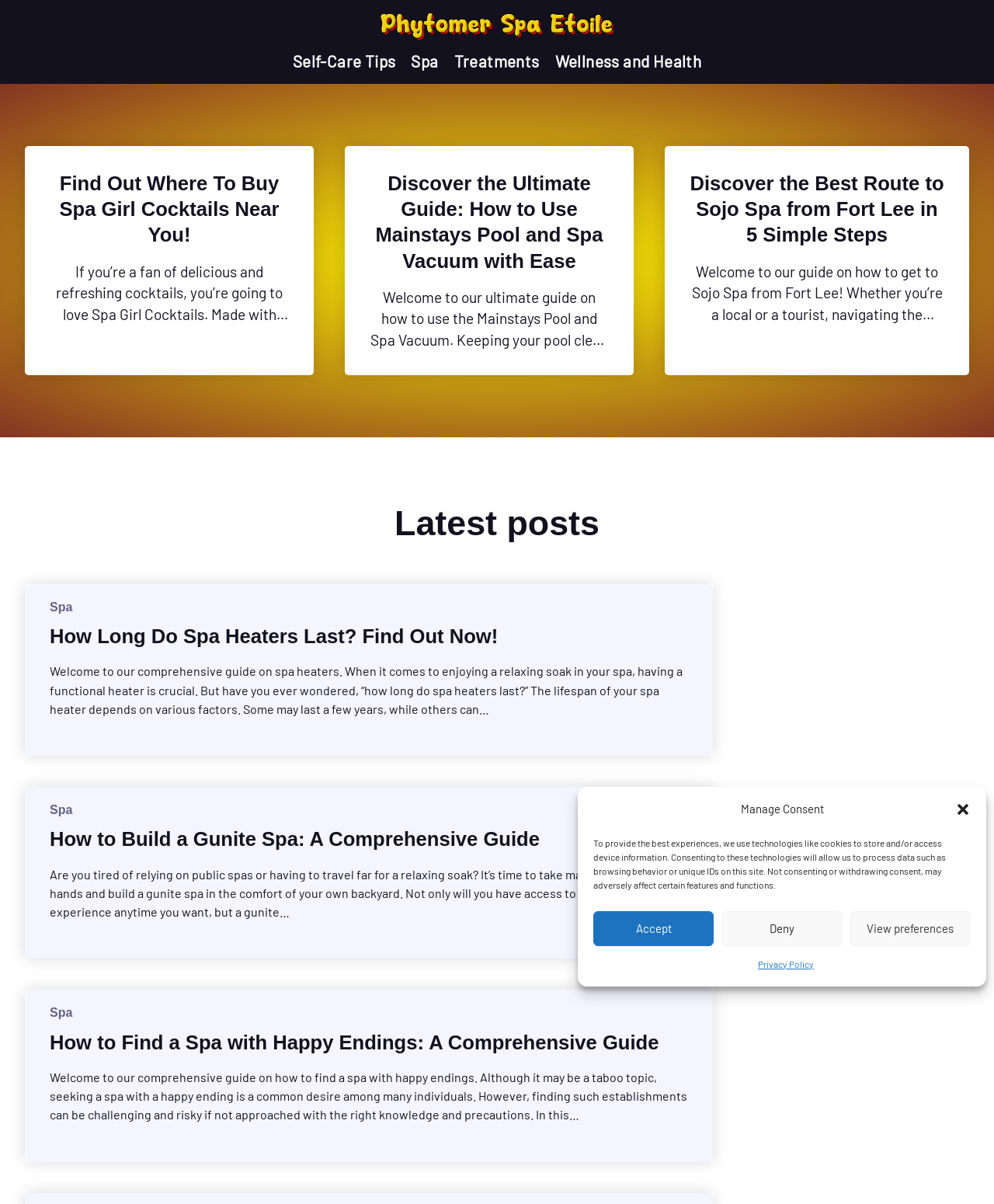Locate the bounding box coordinates of the clickable region necessary to complete the following instruction: "Read about 'How Long Do Spa Heaters Last?'". Provide the coordinates in the format of four float numbers between 0 and 1, i.e., [left, top, right, bottom].

[0.05, 0.518, 0.501, 0.54]